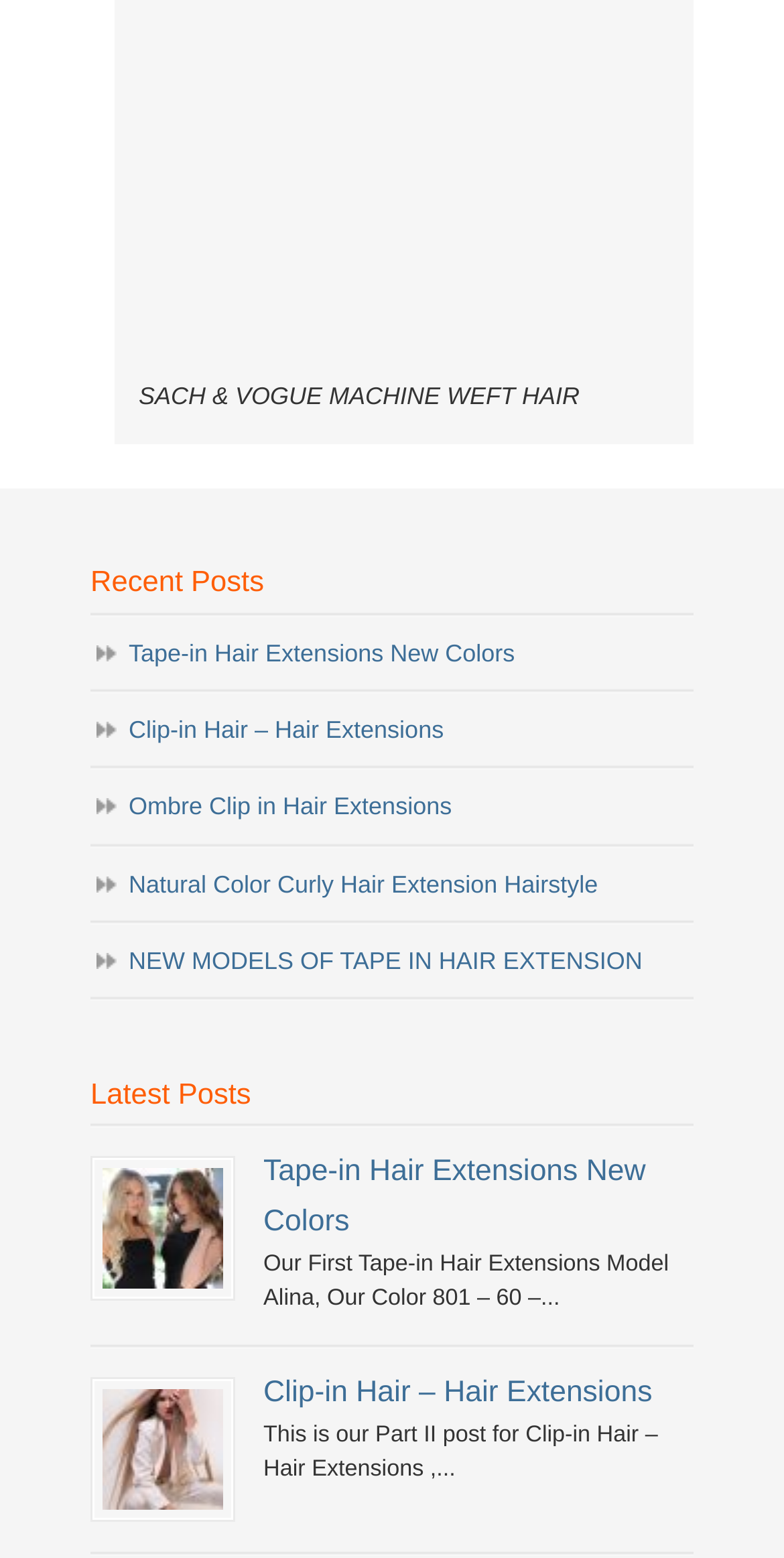Please give a one-word or short phrase response to the following question: 
How many links are under the 'Recent Posts' heading?

6